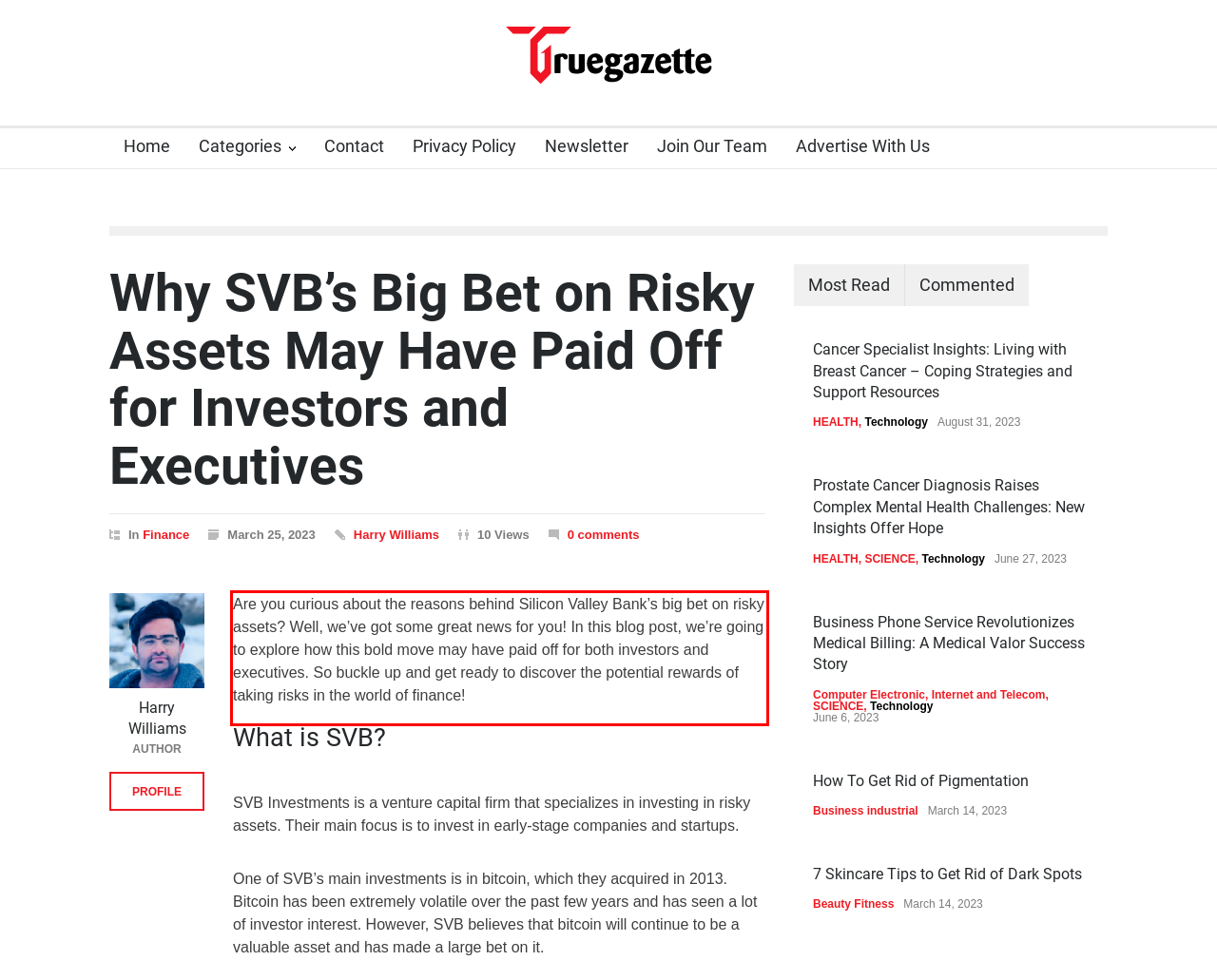You have a screenshot with a red rectangle around a UI element. Recognize and extract the text within this red bounding box using OCR.

Are you curious about the reasons behind Silicon Valley Bank’s big bet on risky assets? Well, we’ve got some great news for you! In this blog post, we’re going to explore how this bold move may have paid off for both investors and executives. So buckle up and get ready to discover the potential rewards of taking risks in the world of finance!